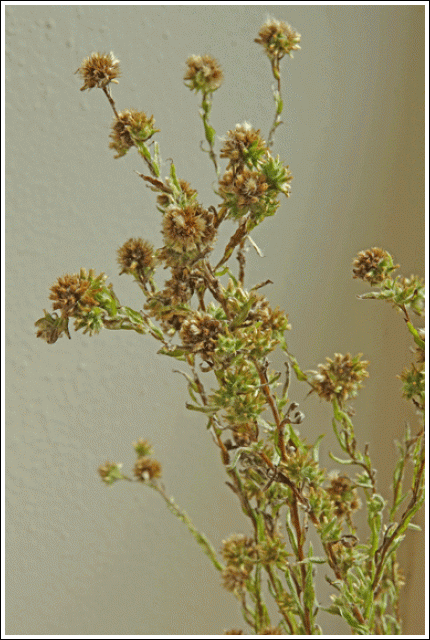Use one word or a short phrase to answer the question provided: 
How many branches do the stems fork into?

2-3